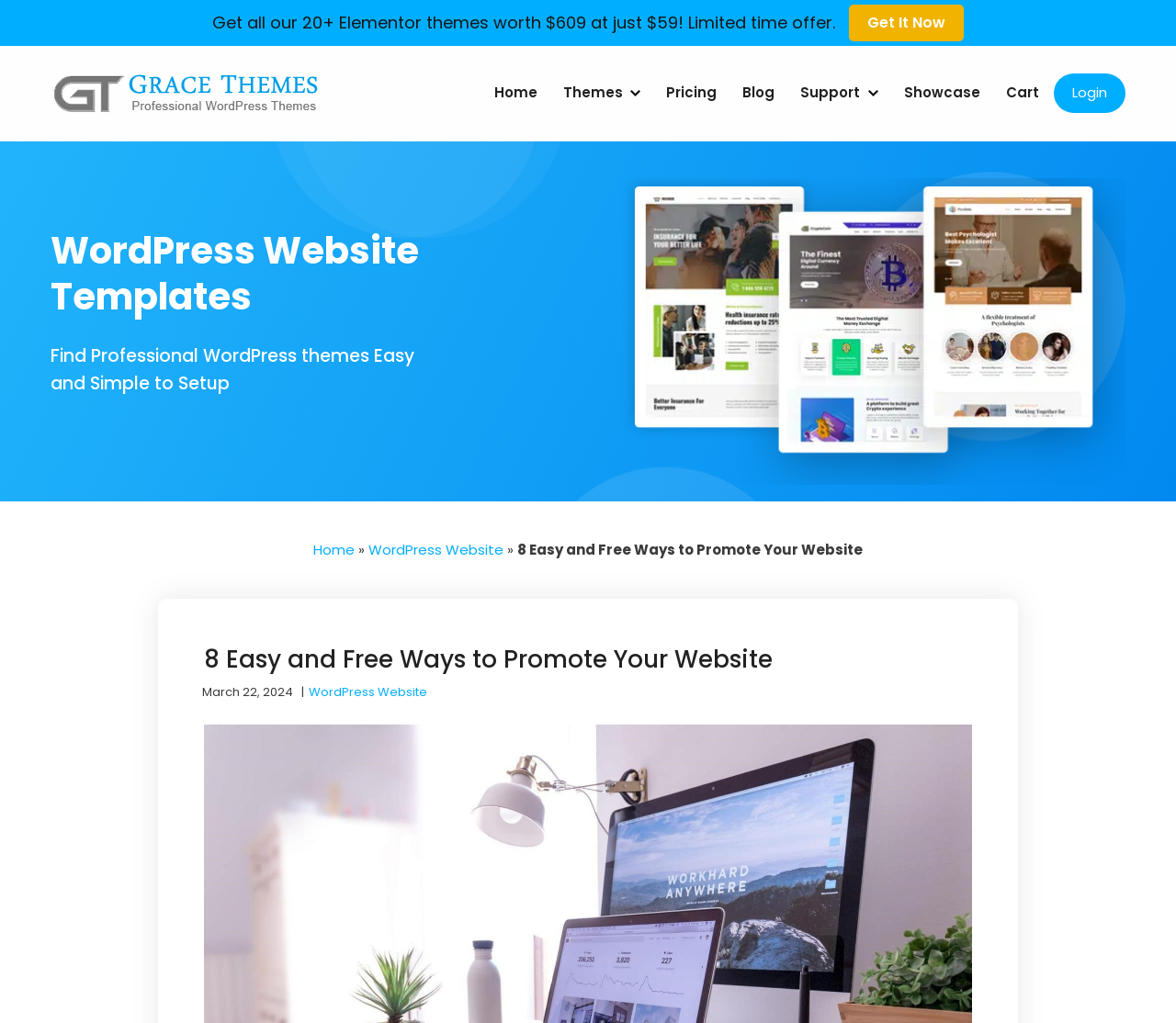How many menu items are in the primary menu? Analyze the screenshot and reply with just one word or a short phrase.

9